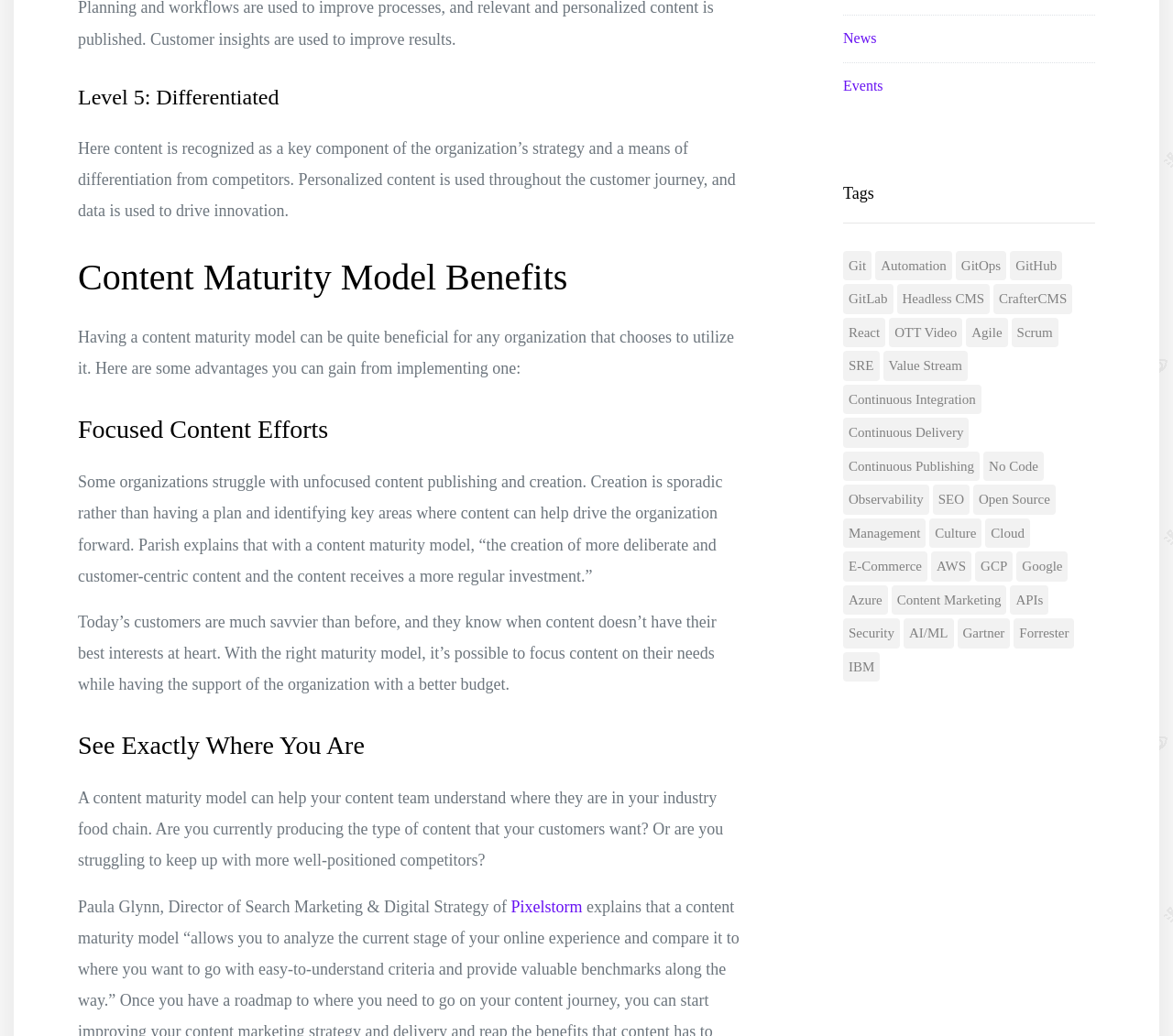Please identify the bounding box coordinates of the element's region that needs to be clicked to fulfill the following instruction: "Click on News". The bounding box coordinates should consist of four float numbers between 0 and 1, i.e., [left, top, right, bottom].

[0.719, 0.024, 0.934, 0.051]